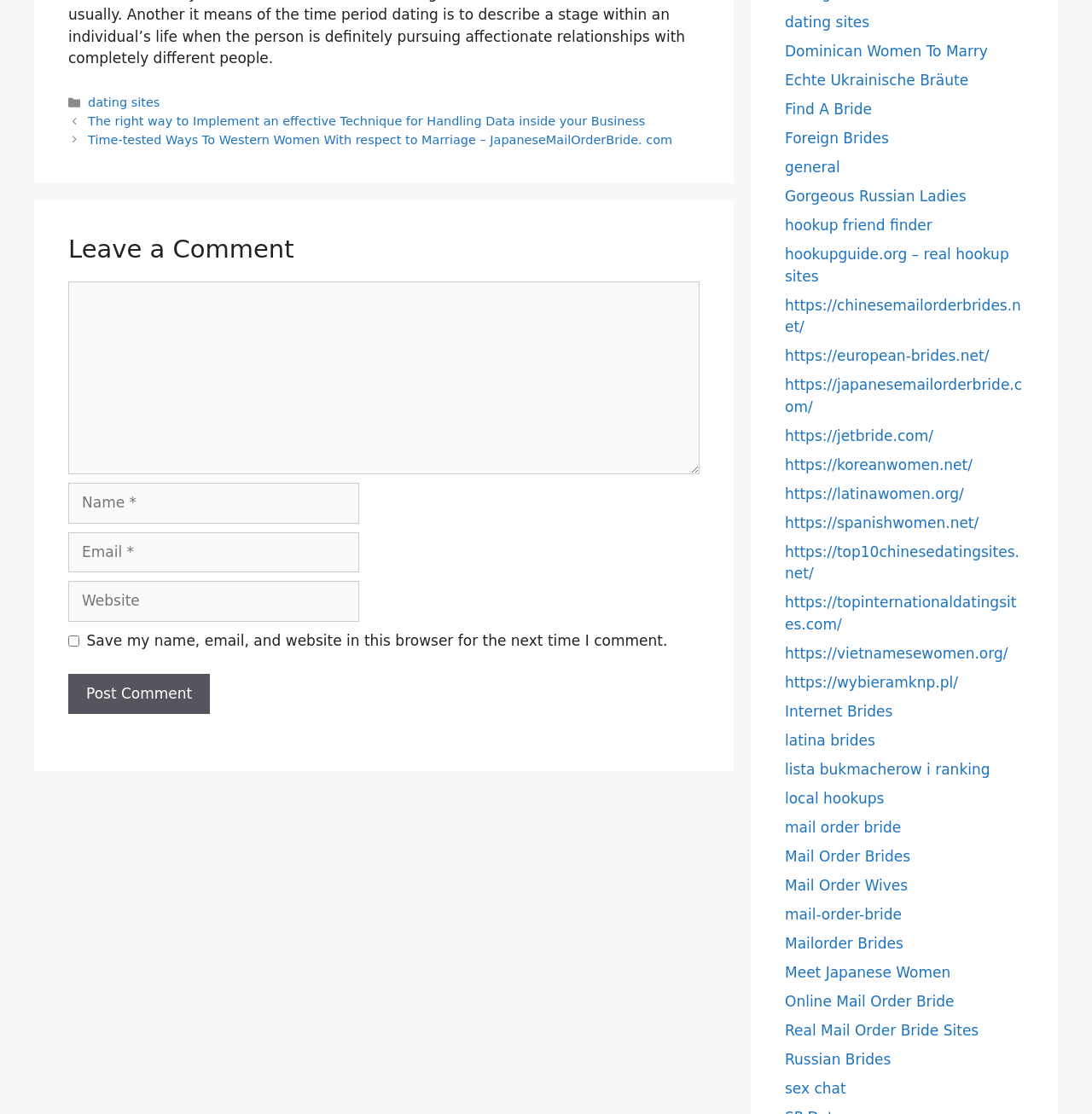What is the purpose of the comment section?
Provide a detailed and well-explained answer to the question.

Based on the webpage structure, I can see a heading 'Leave a Comment' followed by a textbox to input the comment, and other fields to input name, email, and website. This suggests that the purpose of this section is to allow users to leave a comment.